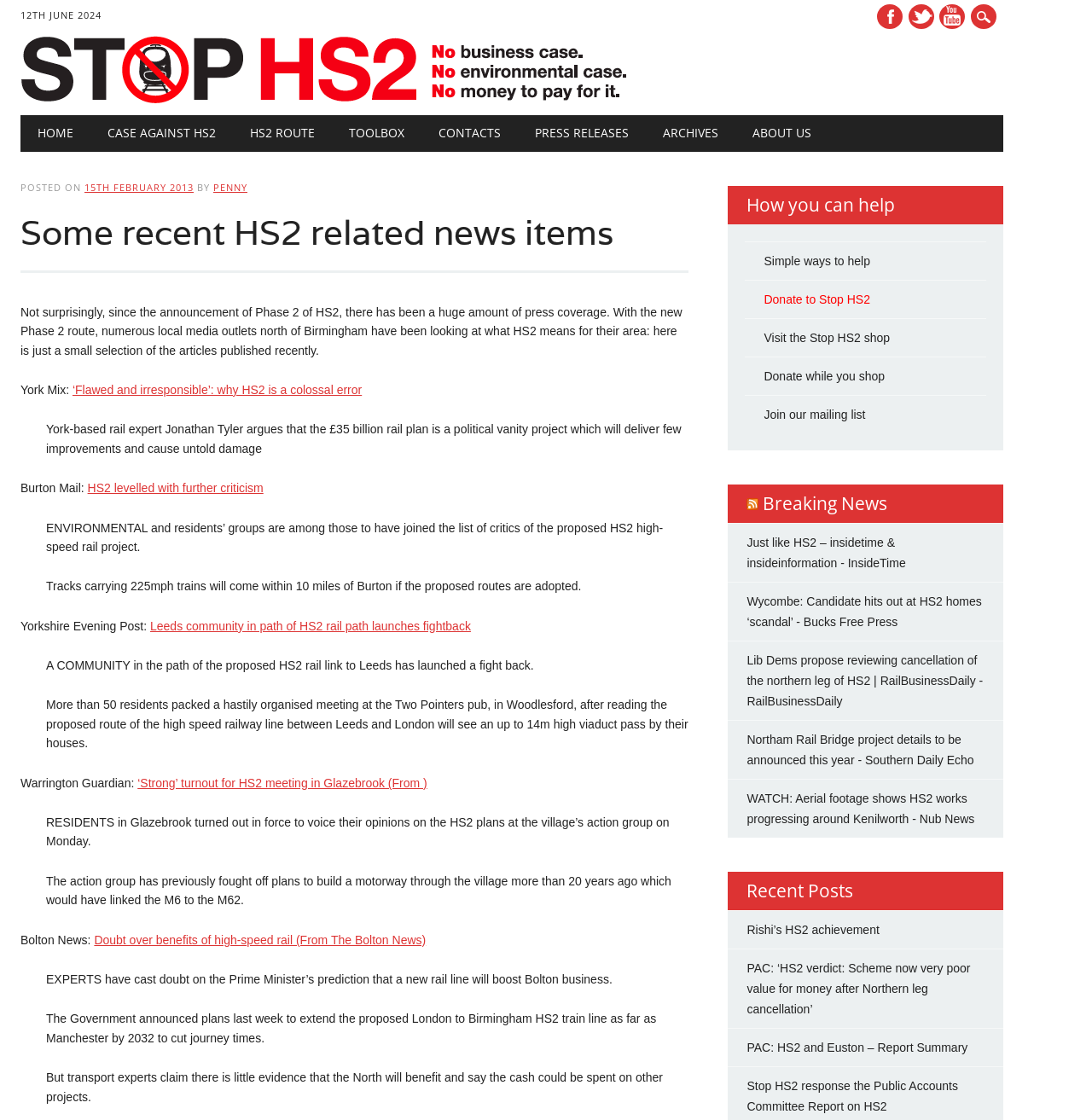Locate the bounding box coordinates of the area where you should click to accomplish the instruction: "Visit the Stop HS2 shop".

[0.7, 0.295, 0.815, 0.308]